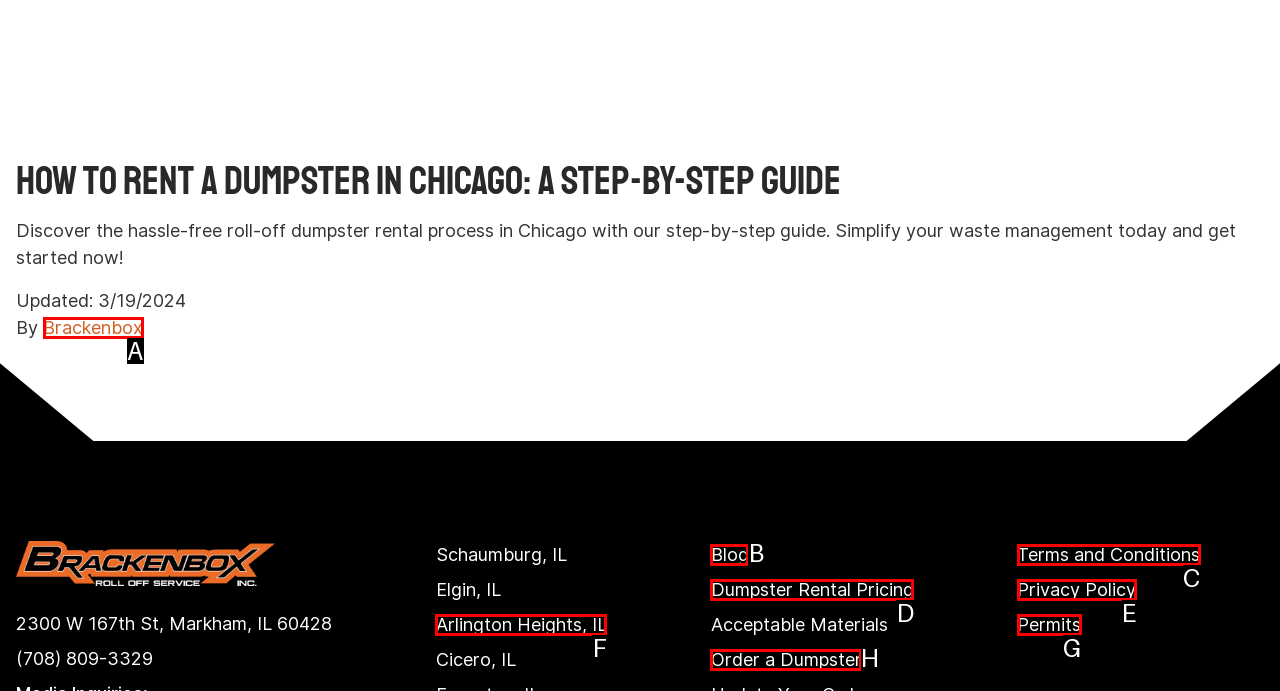Select the right option to accomplish this task: Order a dumpster. Reply with the letter corresponding to the correct UI element.

H